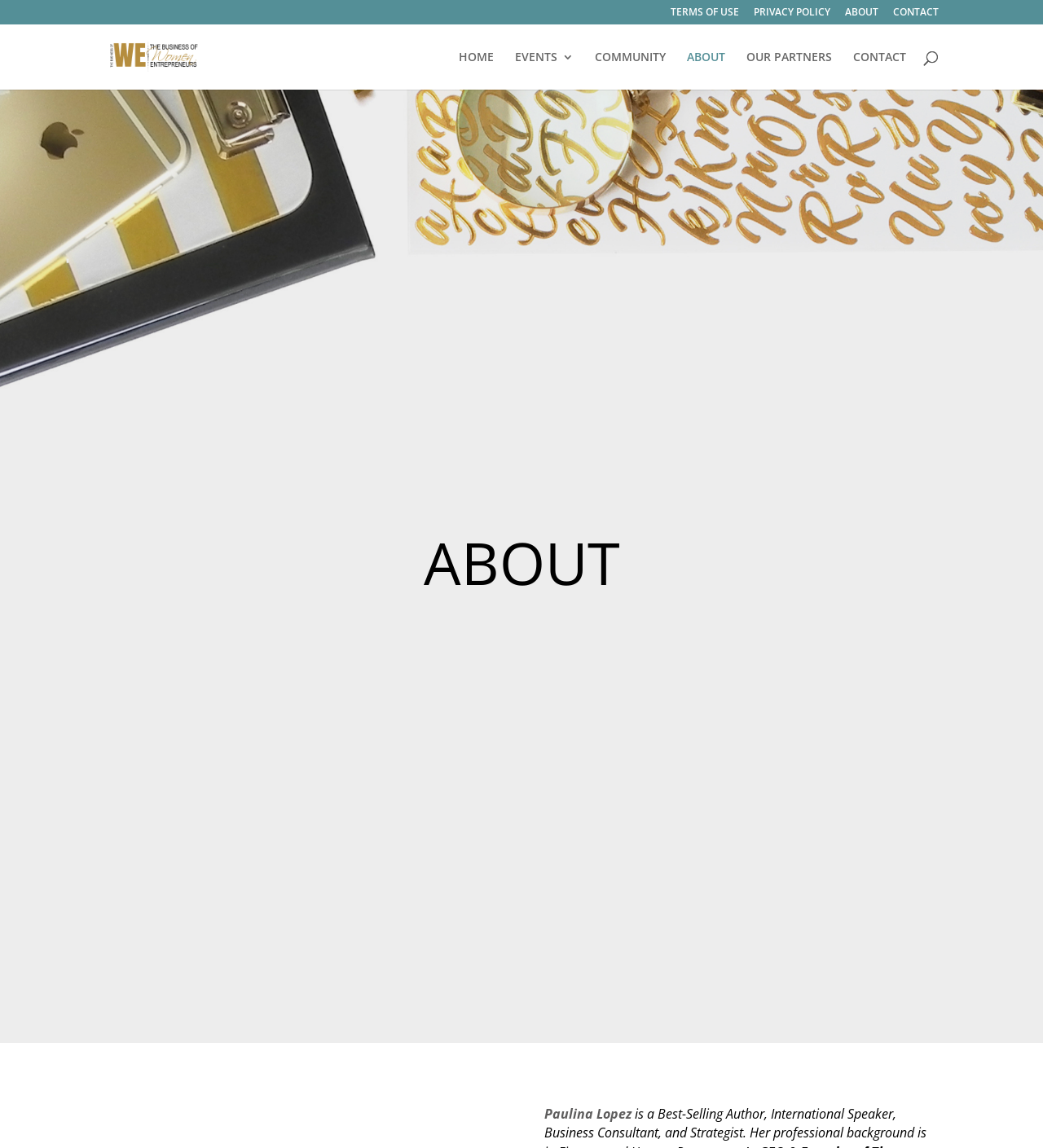Can you find the bounding box coordinates of the area I should click to execute the following instruction: "visit the community page"?

[0.57, 0.045, 0.638, 0.078]